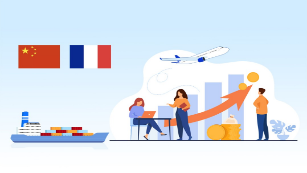Give an in-depth summary of the scene depicted in the image.

This image visually represents the economic and trade cooperation between China and France. Prominently displayed are the national flags of both countries, symbolizing their partnership. The background features a stylized graph with a rising arrow, indicating growth and positive trends in trade relations. Illustrations of a cargo ship signify shipping and logistics, while an airplane flying overhead reflects the travel and connectivity between the two nations. The scene also includes individuals engaged in business activities, one working on a laptop and another analyzing data, capturing the collaborative spirit of economic development and innovation that characterizes the relationship between China and France.